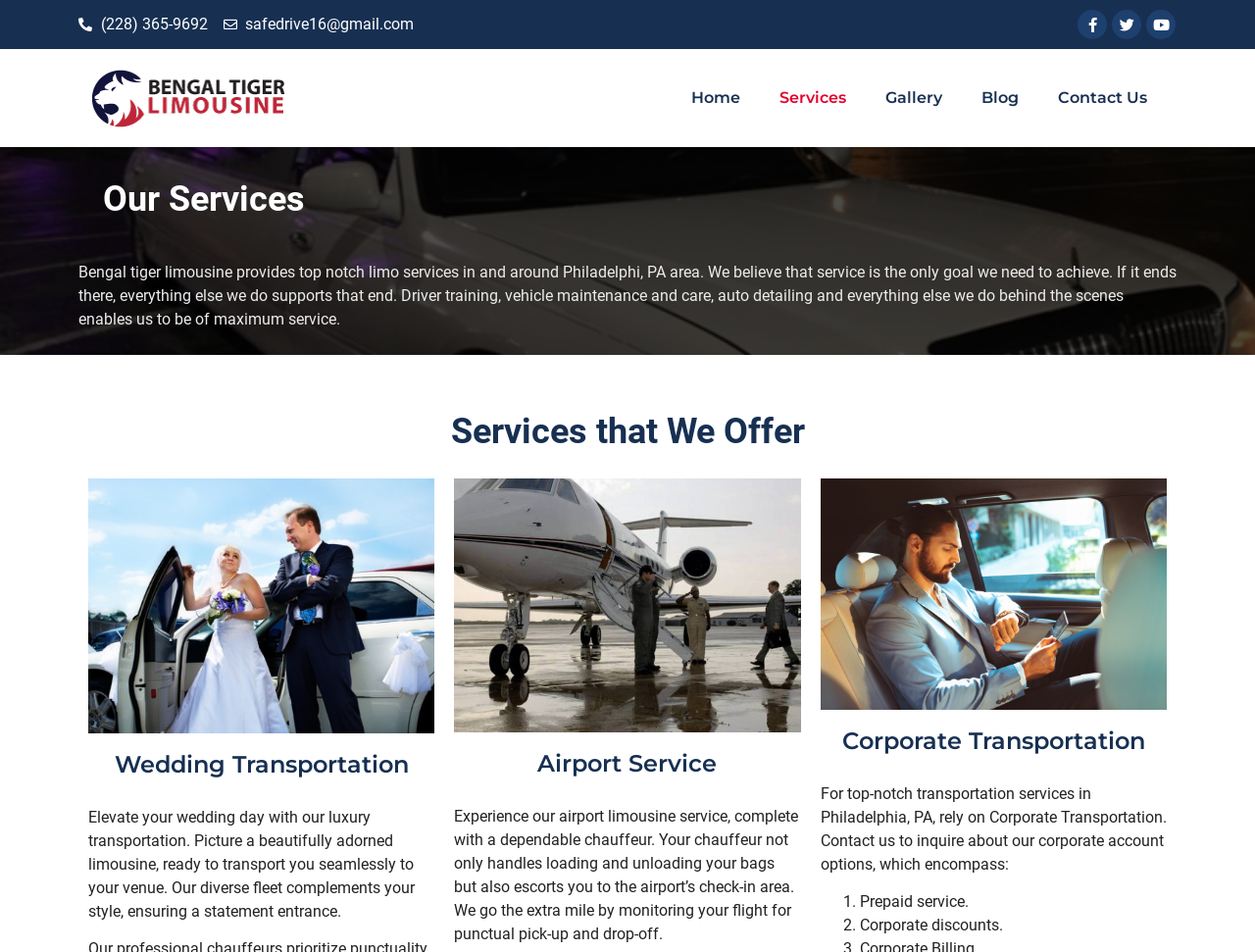Find the bounding box coordinates for the area that should be clicked to accomplish the instruction: "Send an email".

[0.178, 0.013, 0.33, 0.038]